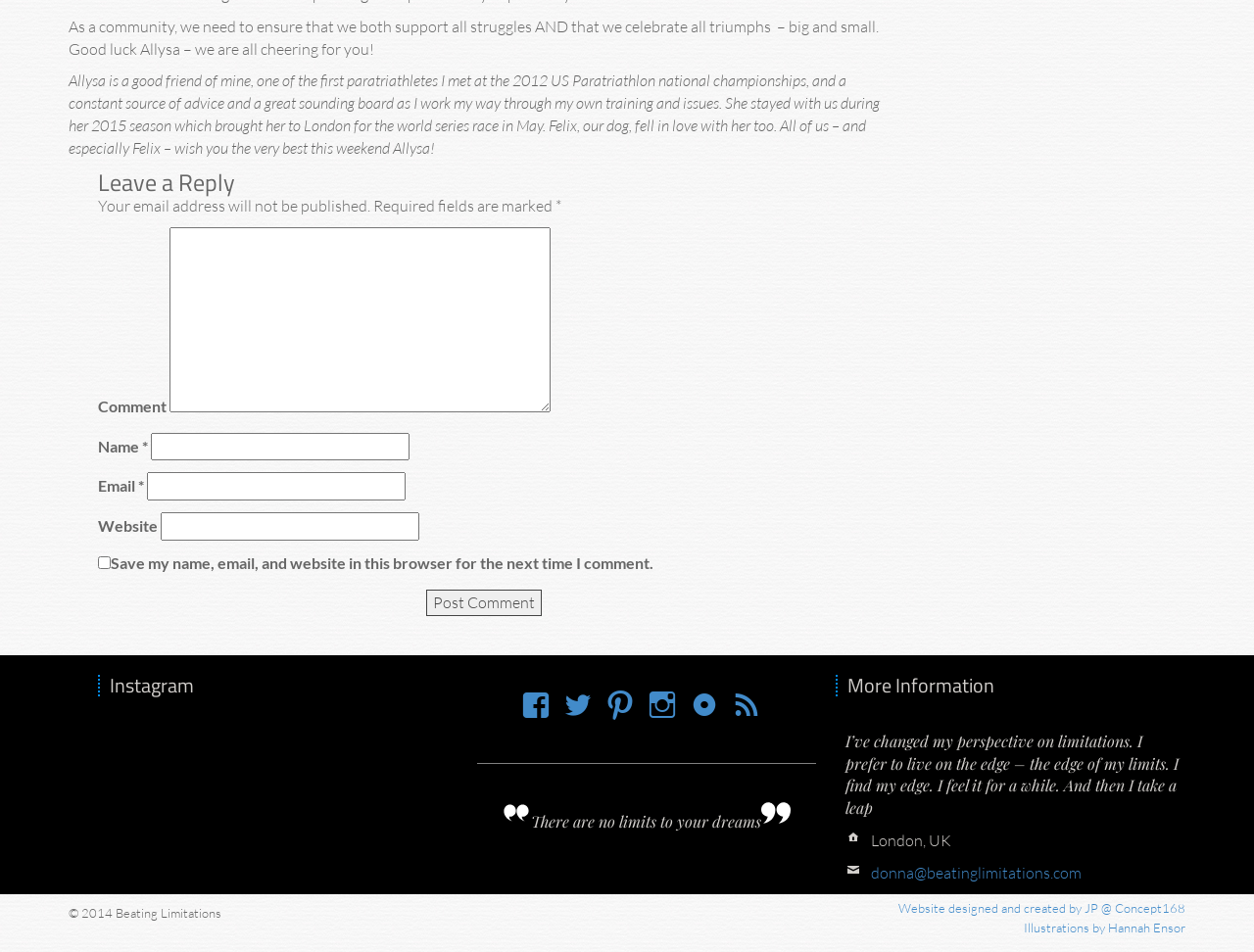Please determine the bounding box coordinates of the element's region to click for the following instruction: "Leave a comment".

[0.078, 0.178, 0.693, 0.205]